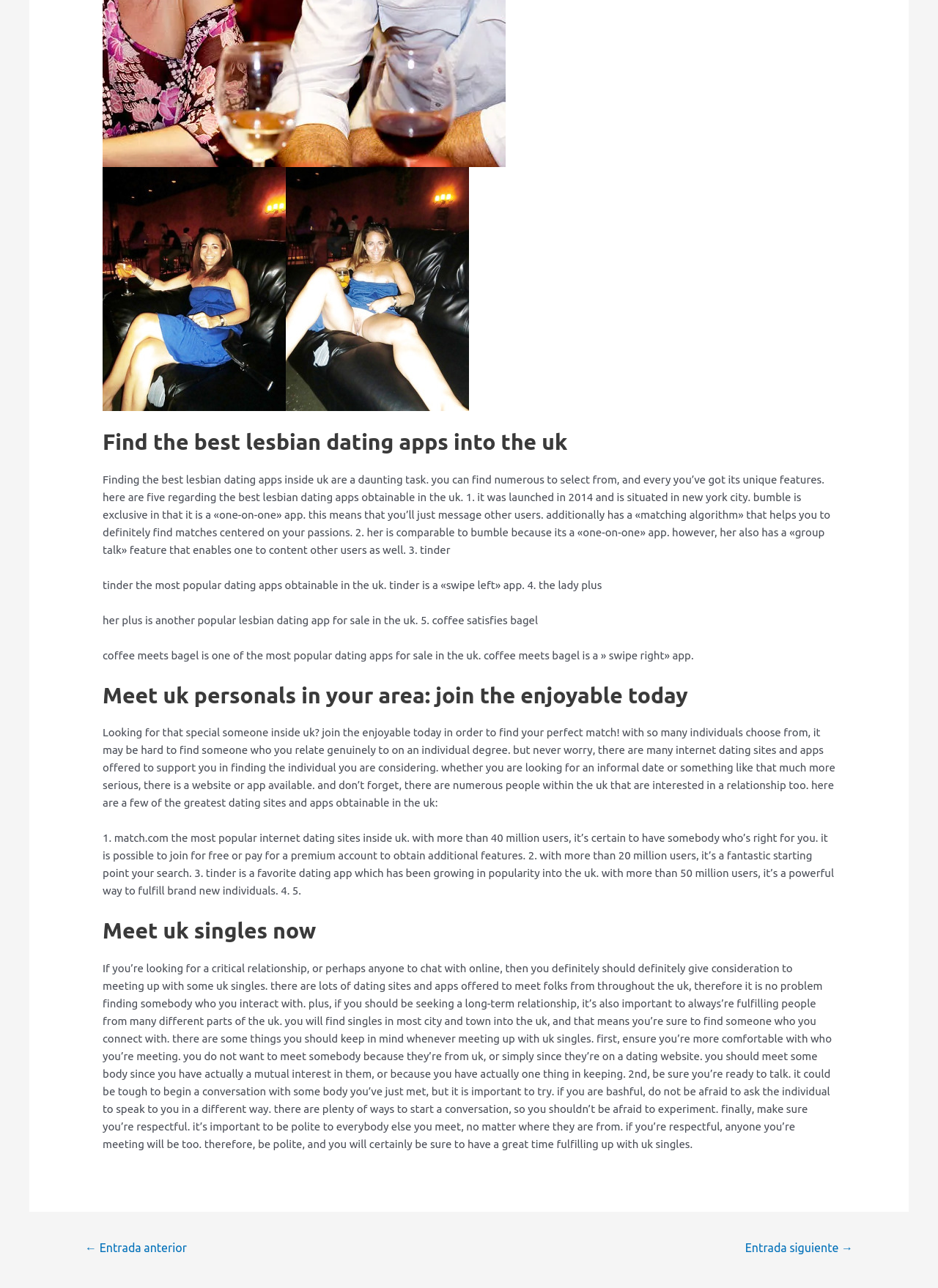Based on the visual content of the image, answer the question thoroughly: What is the target audience of the webpage?

The webpage appears to be targeted towards lesbians living in the UK, as it mentions lesbian dating apps and dating sites available in the UK and provides information relevant to this demographic.